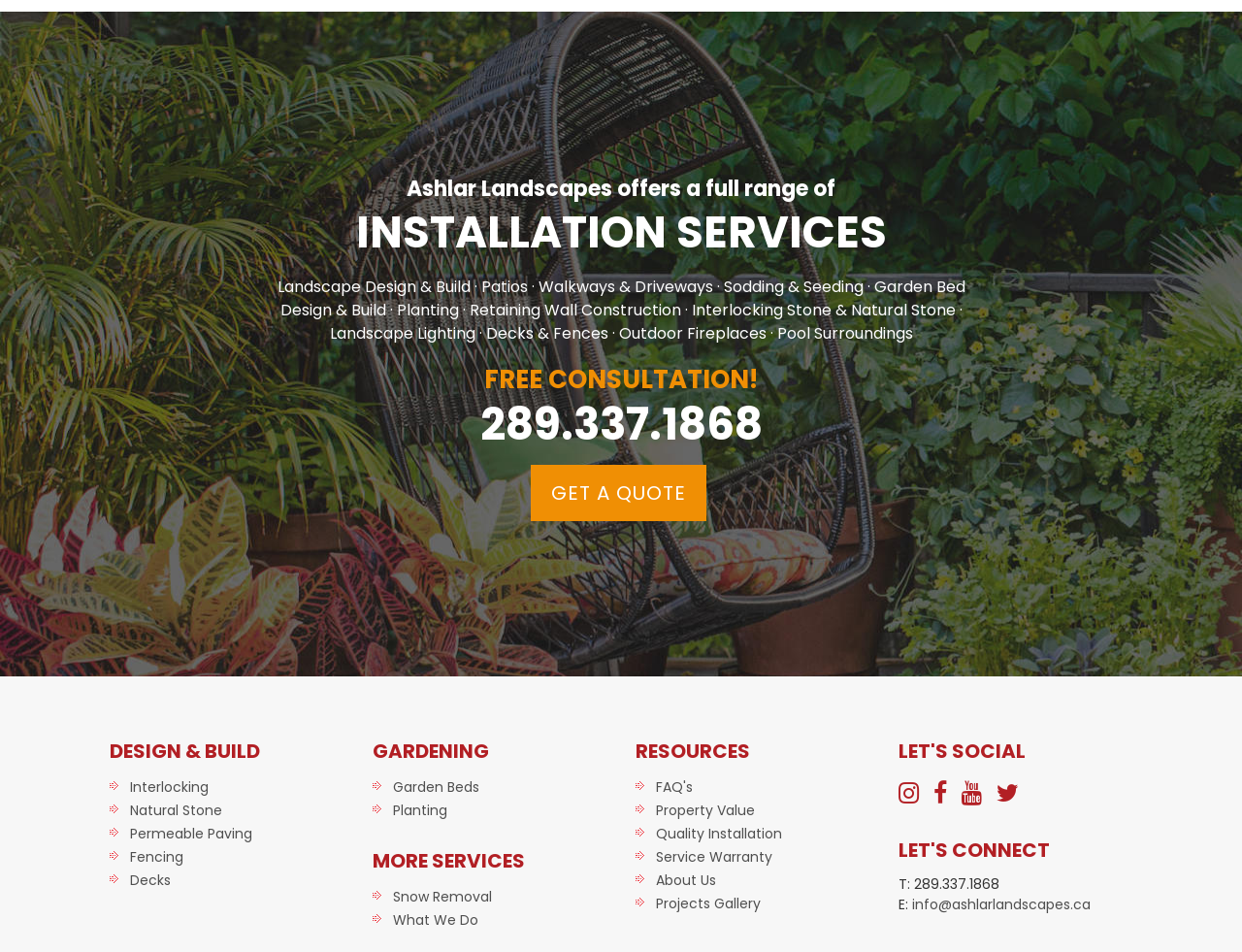What is the phone number for a free consultation?
From the screenshot, provide a brief answer in one word or phrase.

289.337.1868